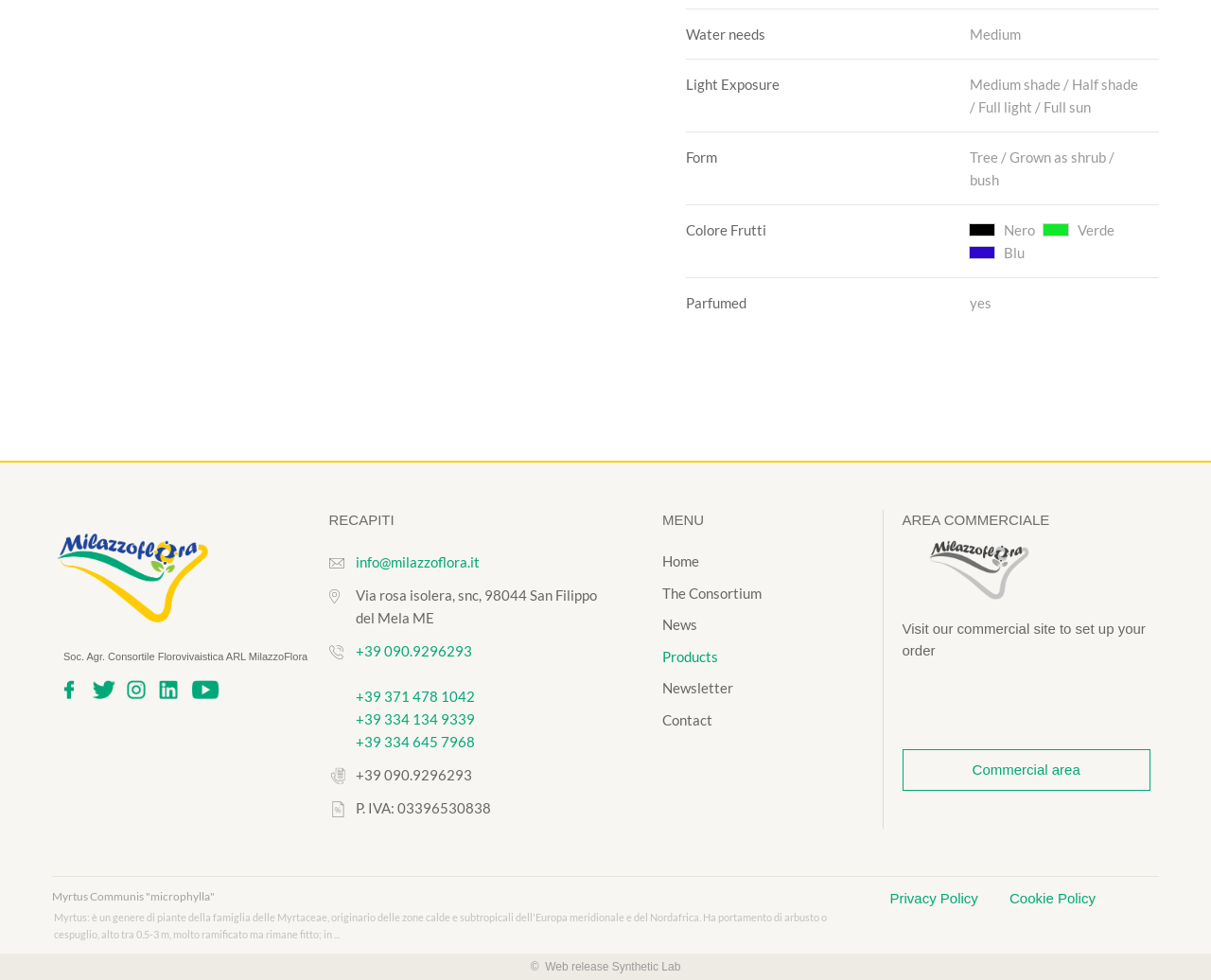Determine the bounding box coordinates of the clickable element to achieve the following action: 'Read about Myrtus Communis microphylla'. Provide the coordinates as four float values between 0 and 1, formatted as [left, top, right, bottom].

[0.043, 0.907, 0.177, 0.922]